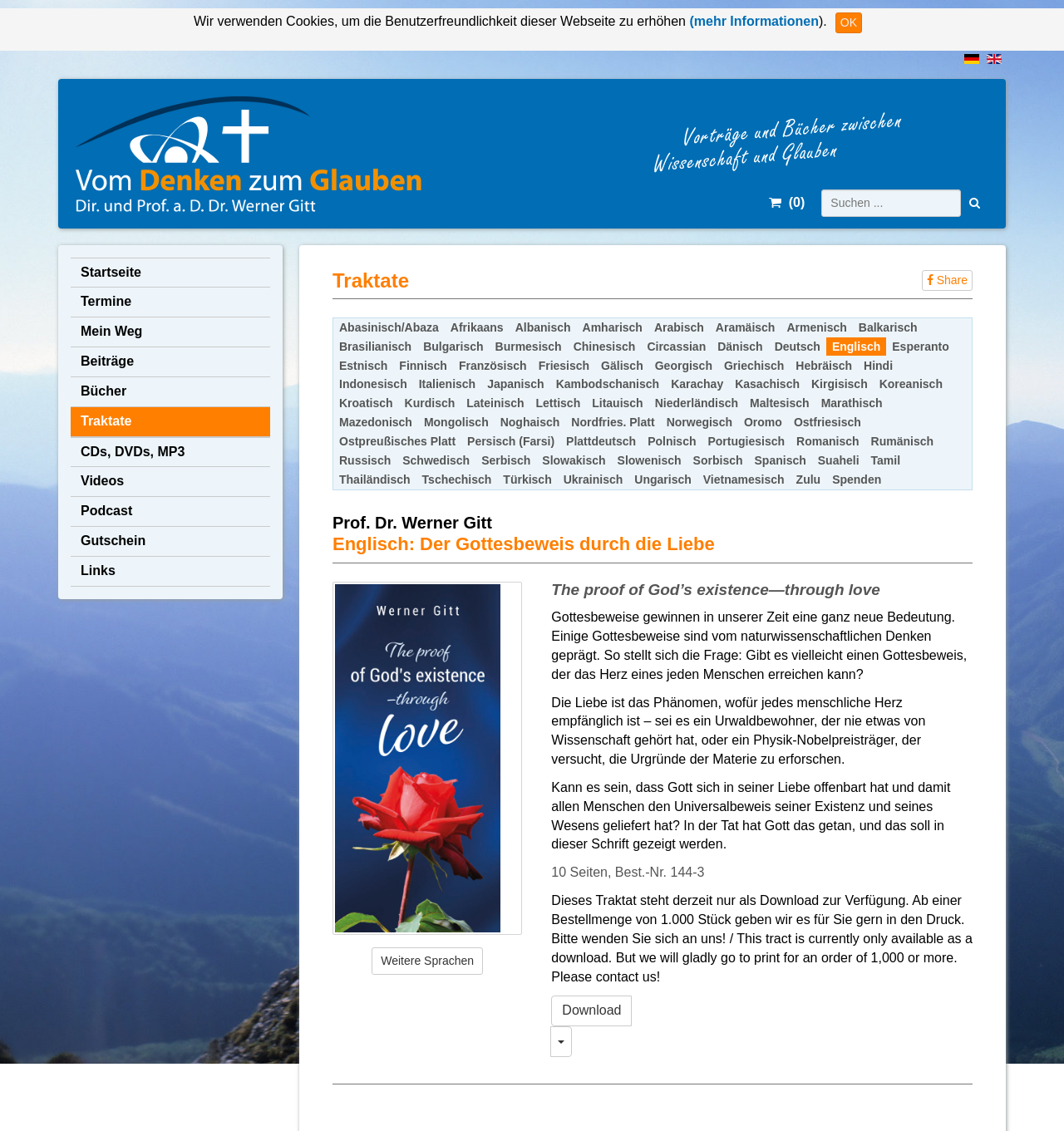Find the bounding box coordinates of the element's region that should be clicked in order to follow the given instruction: "Read the Traktate in Deutsch". The coordinates should consist of four float numbers between 0 and 1, i.e., [left, top, right, bottom].

[0.722, 0.298, 0.776, 0.314]